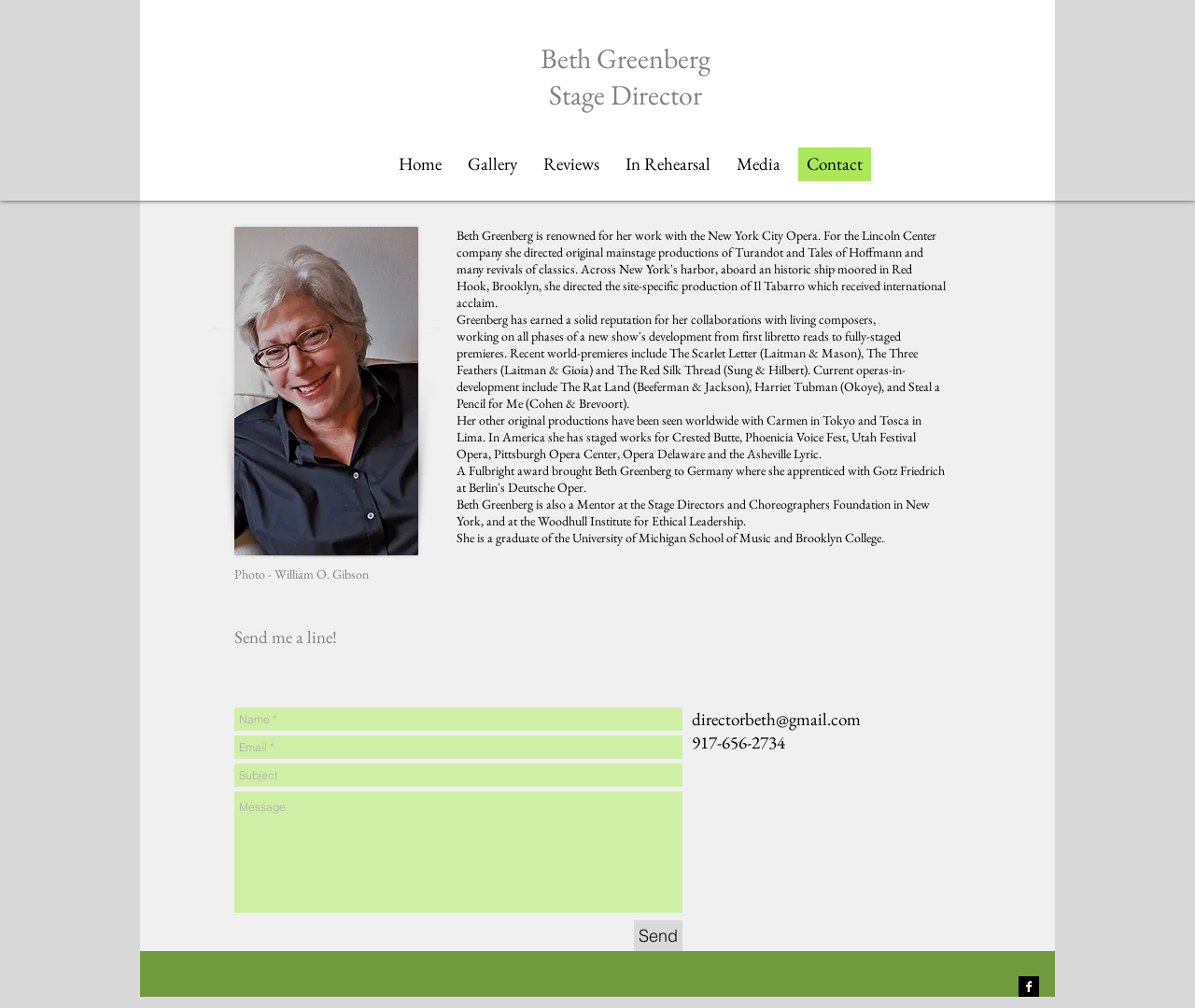Pinpoint the bounding box coordinates of the clickable element to carry out the following instruction: "Visit Beth Greenberg's Facebook page."

[0.852, 0.969, 0.87, 0.989]